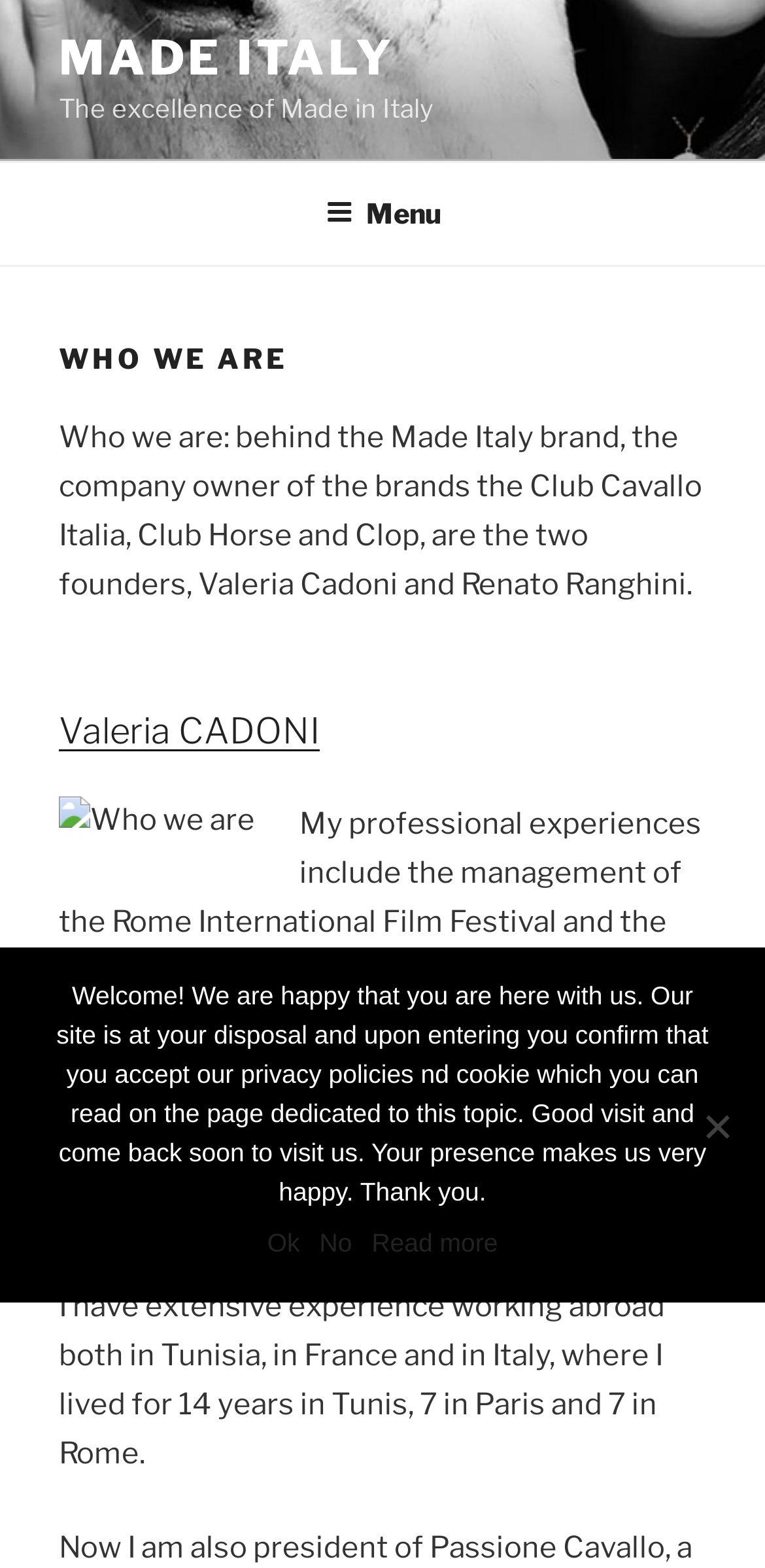Can you extract the headline from the webpage for me?

WHO WE ARE